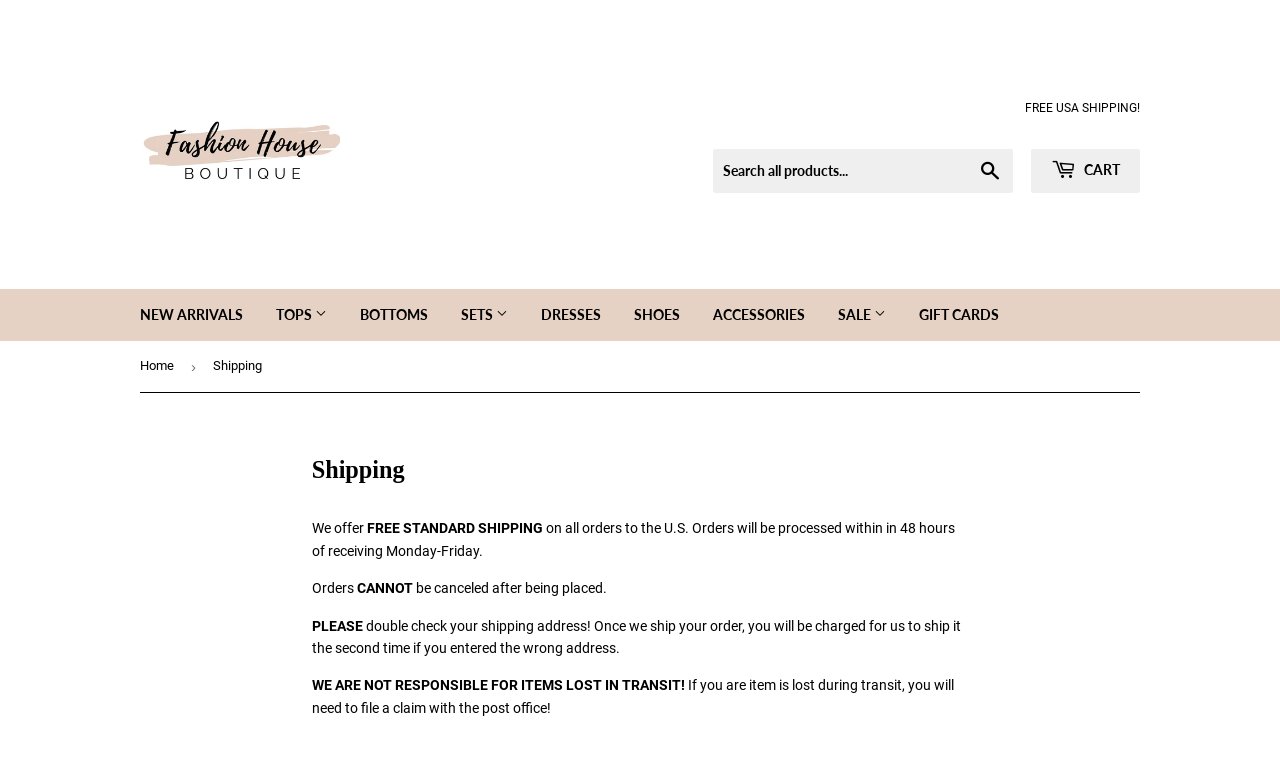Create an elaborate caption that covers all aspects of the webpage.

The webpage is about the shipping policy of Fashion House Boutique. At the top, there is a logo of Fashion House Boutique, which is an image, accompanied by a link to the boutique's homepage. Next to the logo, there is a prominent announcement of "FREE USA SHIPPING!" in bold text. 

Below the logo, there is a search bar with a search box and a search button. On the right side of the search bar, there is a link to the shopping cart. 

The main navigation menu is located below the search bar, with categories such as "NEW ARRIVALS", "TOPS", "BOTTOMS", "SETS", "DRESSES", "SHOES", "ACCESSORIES", "SALE", and "GIFT CARDS". Some of these categories have subcategories, such as "Bodysuits" and "Graphic Tees" under "TOPS", and "Rompers/Jumpsuits" and "Two Piece Sets" under "SETS". 

Below the navigation menu, there is a breadcrumb navigation showing the current page, "Shipping". The main content of the page is divided into sections, with a heading "Shipping" at the top. The first section explains the shipping policy, stating that they offer free standard shipping on all orders to the U.S. and that orders will be processed within 48 hours of receiving Monday-Friday. 

The next section emphasizes that orders cannot be canceled after being placed. There is a warning to double-check the shipping address, as the boutique will charge for re-shipping if the wrong address is entered. 

Finally, there is a notice that the boutique is not responsible for items lost in transit and that customers need to file a claim with the post office if their item is lost.